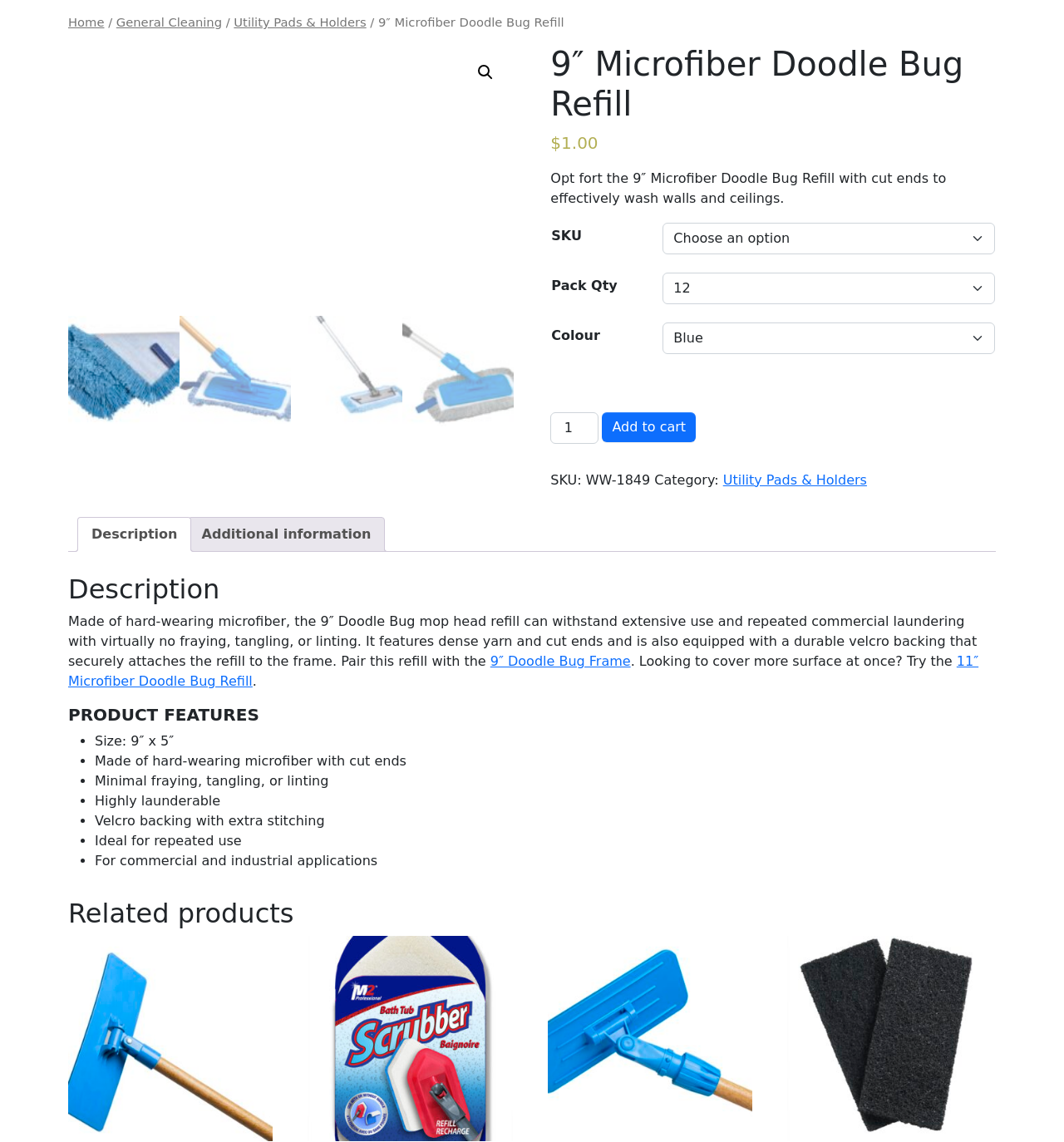Identify the bounding box coordinates of the section to be clicked to complete the task described by the following instruction: "View product description". The coordinates should be four float numbers between 0 and 1, formatted as [left, top, right, bottom].

[0.073, 0.453, 0.18, 0.483]